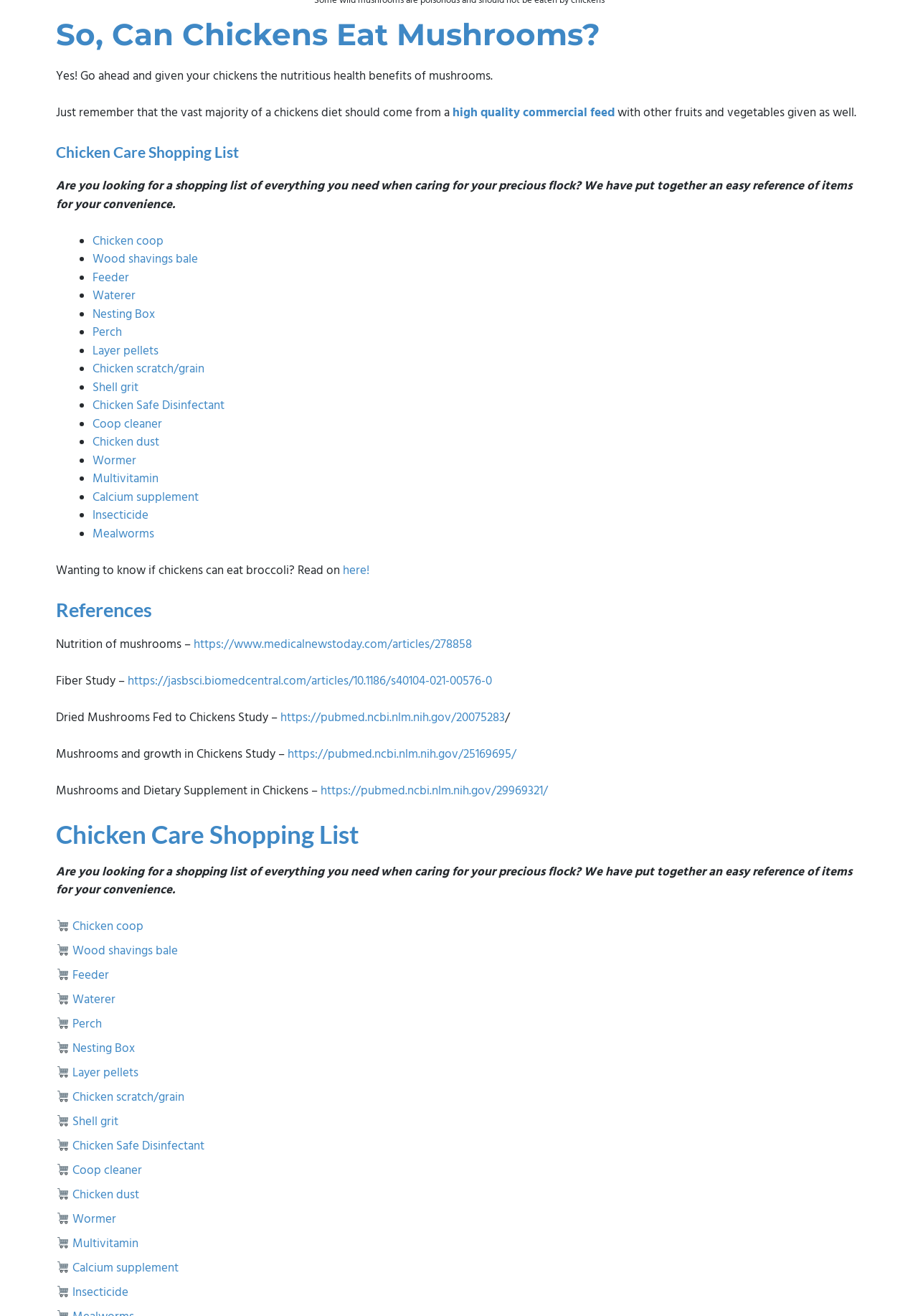What is the benefit of giving mushrooms to chickens?
Please answer using one word or phrase, based on the screenshot.

Nutritious health benefits